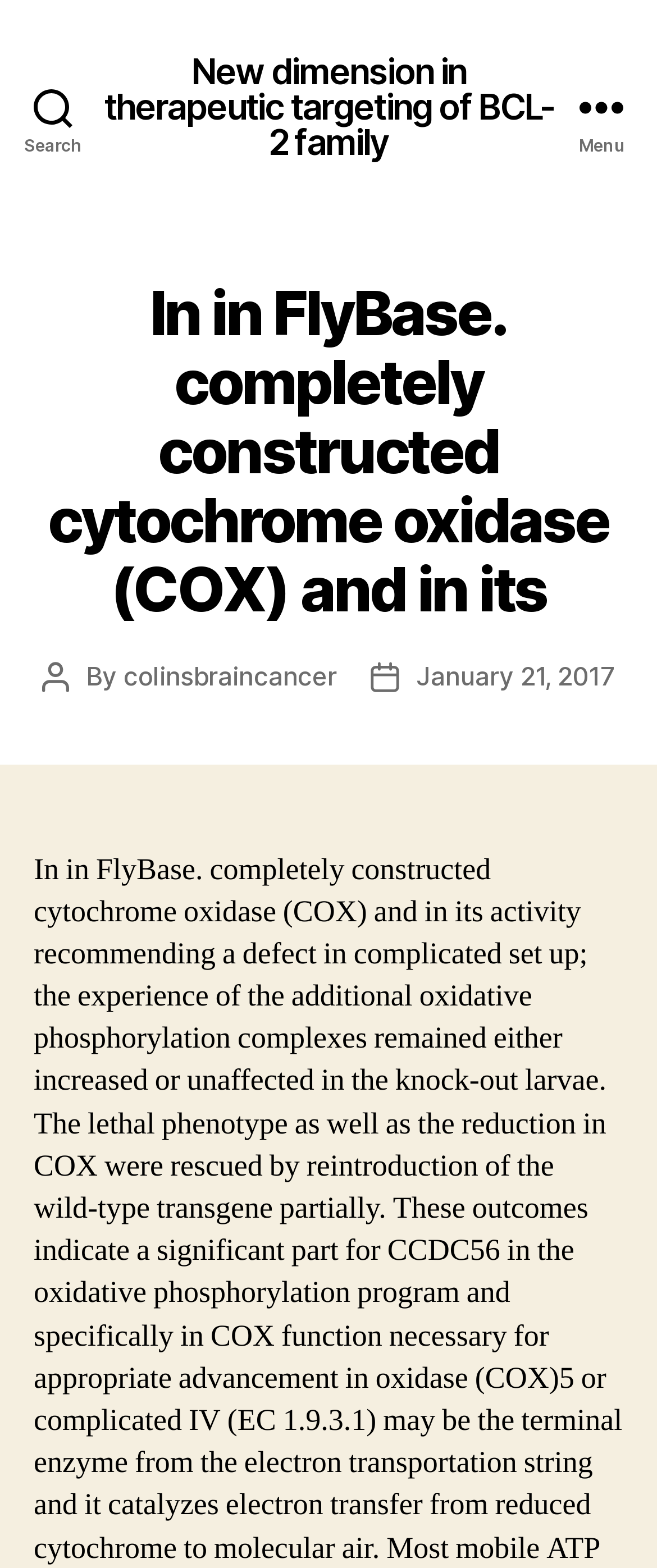Detail the various sections and features present on the webpage.

The webpage appears to be a blog post or article page. At the top left, there is a search button. Next to it, there is a link titled "New dimension in therapeutic targeting of BCL-2 family". On the top right, there is a menu button. 

Below the menu button, there is a header section that spans the entire width of the page. Within this section, there is a heading that reads "In in FlyBase. completely constructed cytochrome oxidase (COX) and in its". Below the heading, there are three lines of text. The first line reads "Post author" followed by "By" and then a link to "colinsbraincancer". The second line reads "Post date" followed by a link to "January 21, 2017".